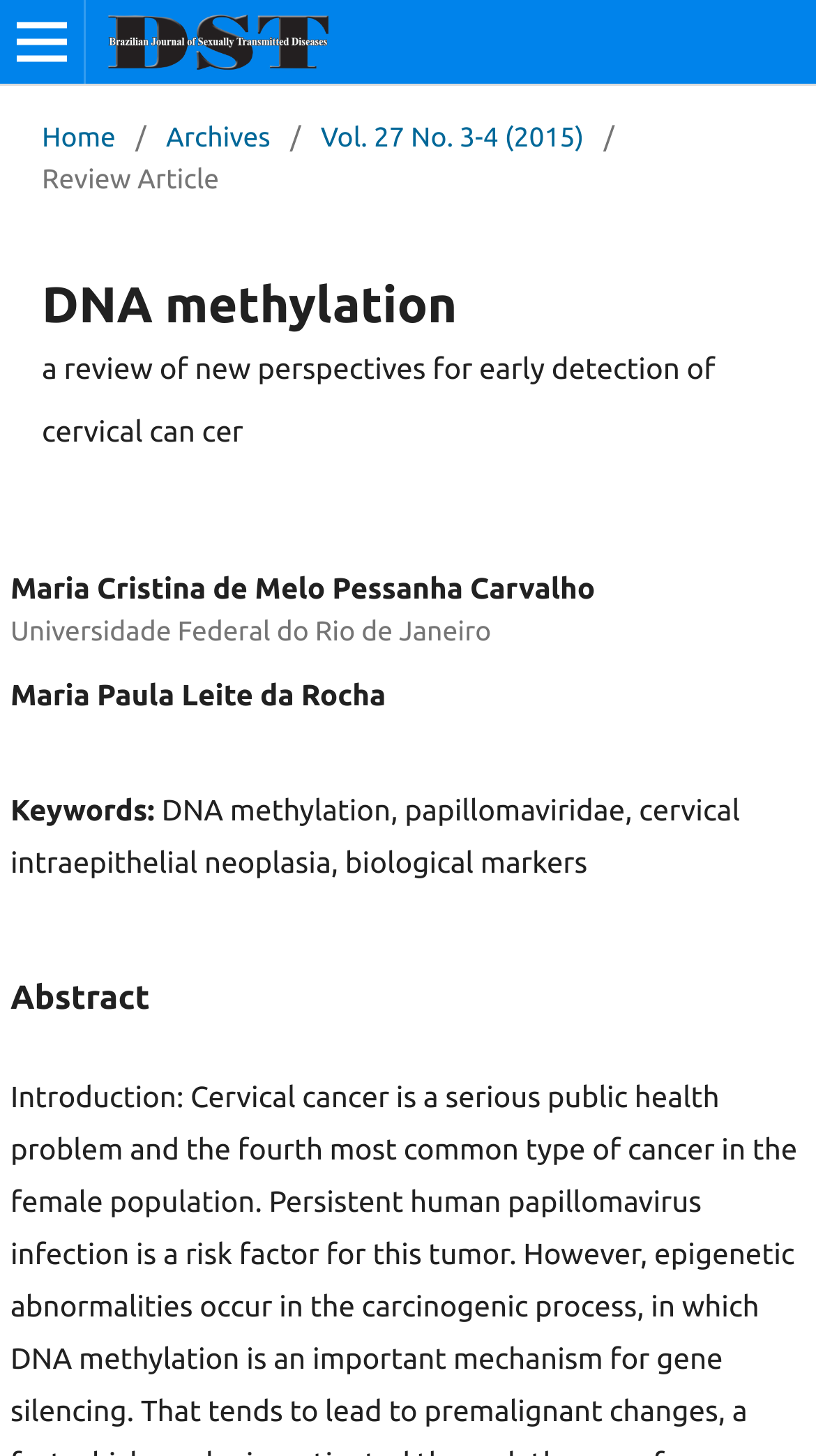Using the description: "Vol. 27 No. 3-4 (2015)", identify the bounding box of the corresponding UI element in the screenshot.

[0.393, 0.08, 0.716, 0.109]